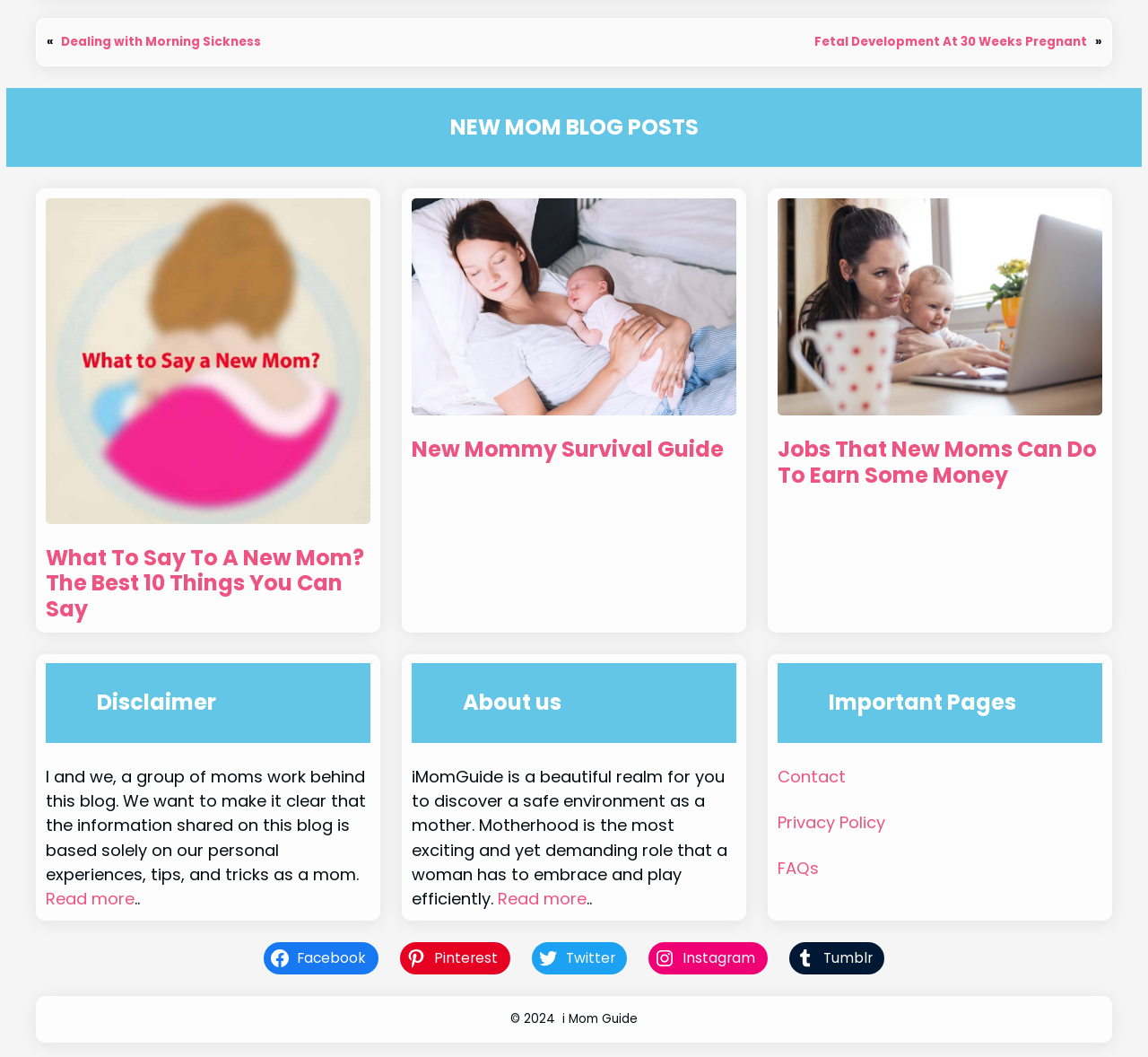Identify the bounding box coordinates necessary to click and complete the given instruction: "Find jobs that new moms can do to earn money".

[0.677, 0.188, 0.96, 0.393]